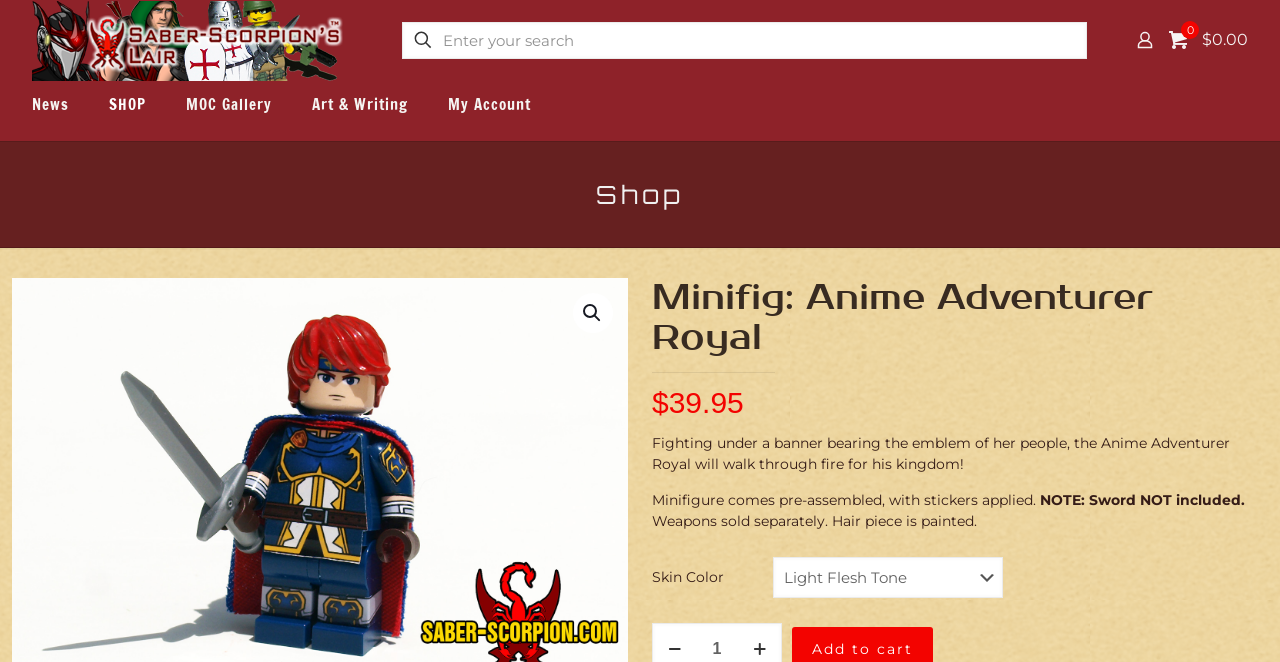Provide a short answer using a single word or phrase for the following question: 
What is the current quantity of the Anime Adventurer Royal minifig in the cart?

0